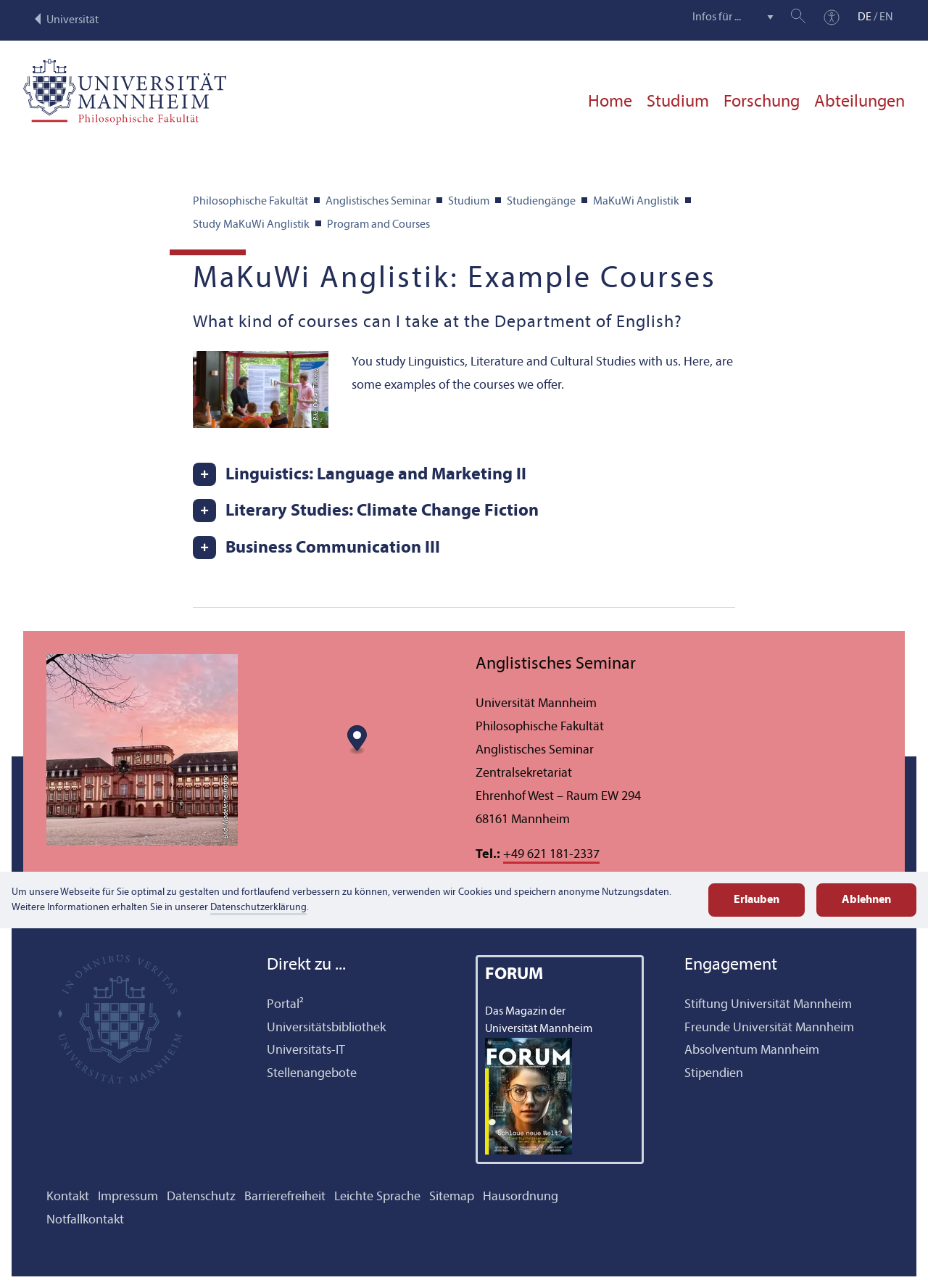Pinpoint the bounding box coordinates of the clickable area necessary to execute the following instruction: "Contact the Anglistisches Seminar". The coordinates should be given as four float numbers between 0 and 1, namely [left, top, right, bottom].

[0.542, 0.658, 0.646, 0.671]